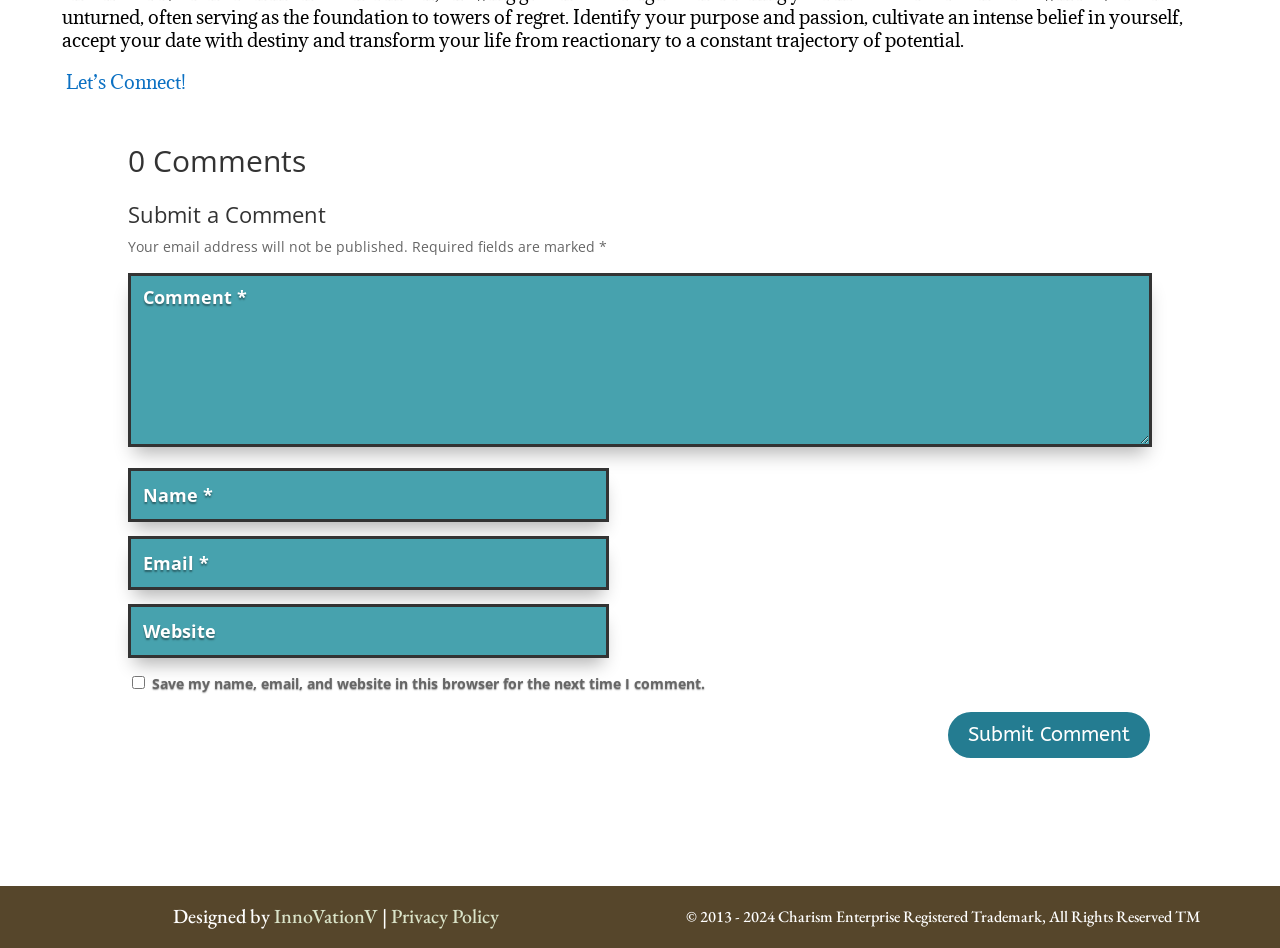Can you provide the bounding box coordinates for the element that should be clicked to implement the instruction: "Click on 'Let’s Connect!'"?

[0.052, 0.074, 0.146, 0.099]